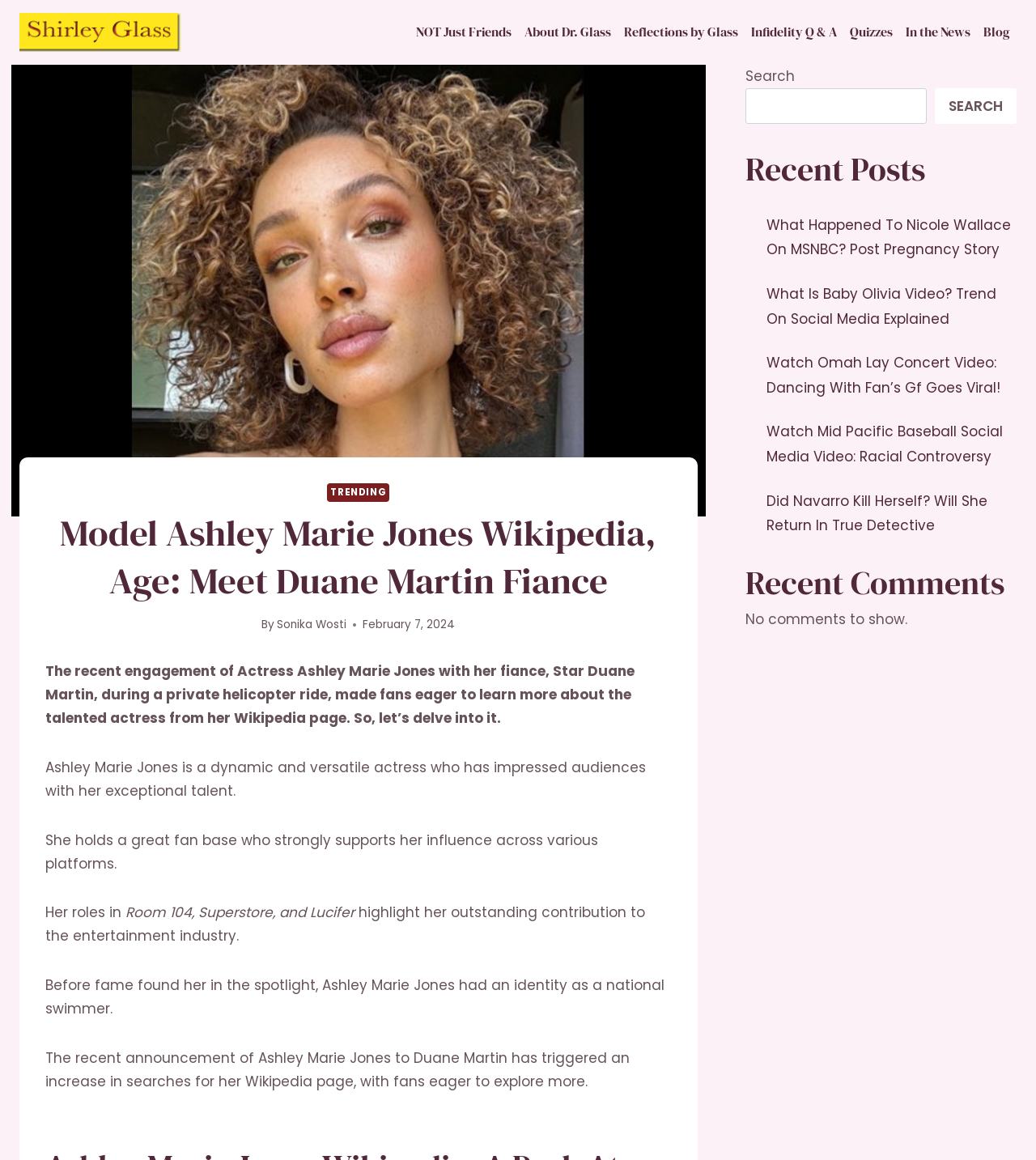Find the bounding box coordinates of the clickable area required to complete the following action: "Read the recent post about What Happened To Nicole Wallace On MSNBC?".

[0.739, 0.186, 0.975, 0.224]